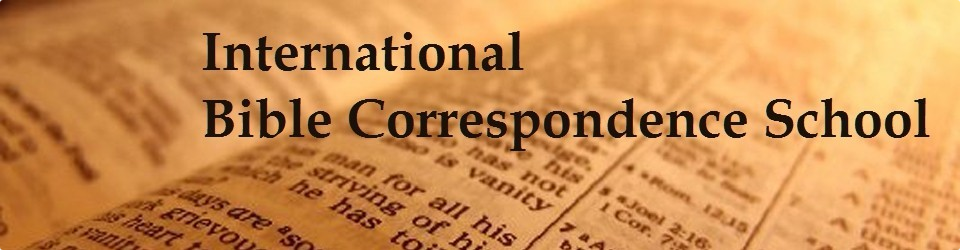What is hinted at by the book's pages?
Please respond to the question with a detailed and informative answer.

The book's pages, which are slightly blurred to add depth, hint at the wisdom contained within, inviting the viewer to explore the teachings offered by the school and implying that the school provides valuable knowledge and insights.